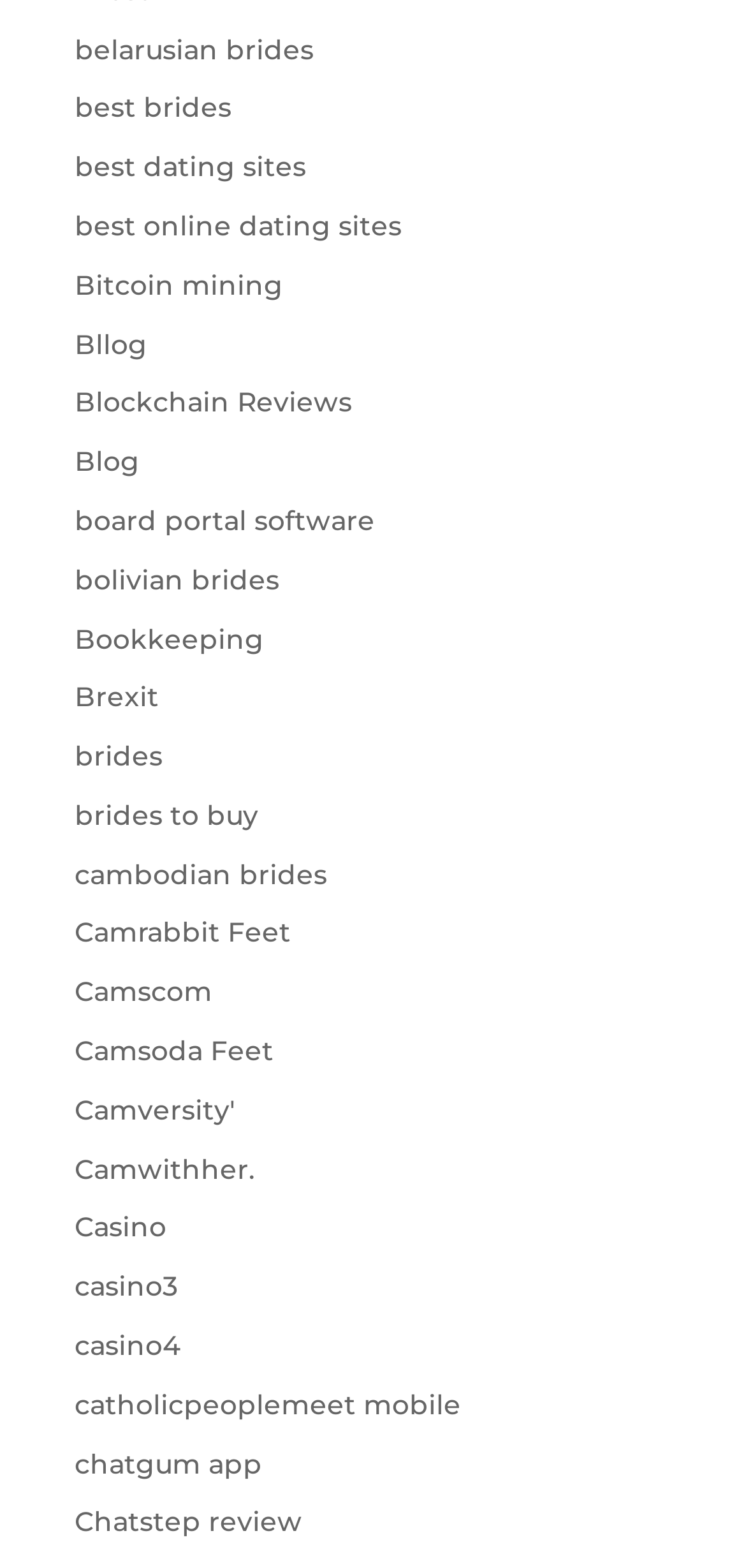Identify the bounding box coordinates for the region of the element that should be clicked to carry out the instruction: "go to Casino". The bounding box coordinates should be four float numbers between 0 and 1, i.e., [left, top, right, bottom].

[0.1, 0.772, 0.223, 0.794]